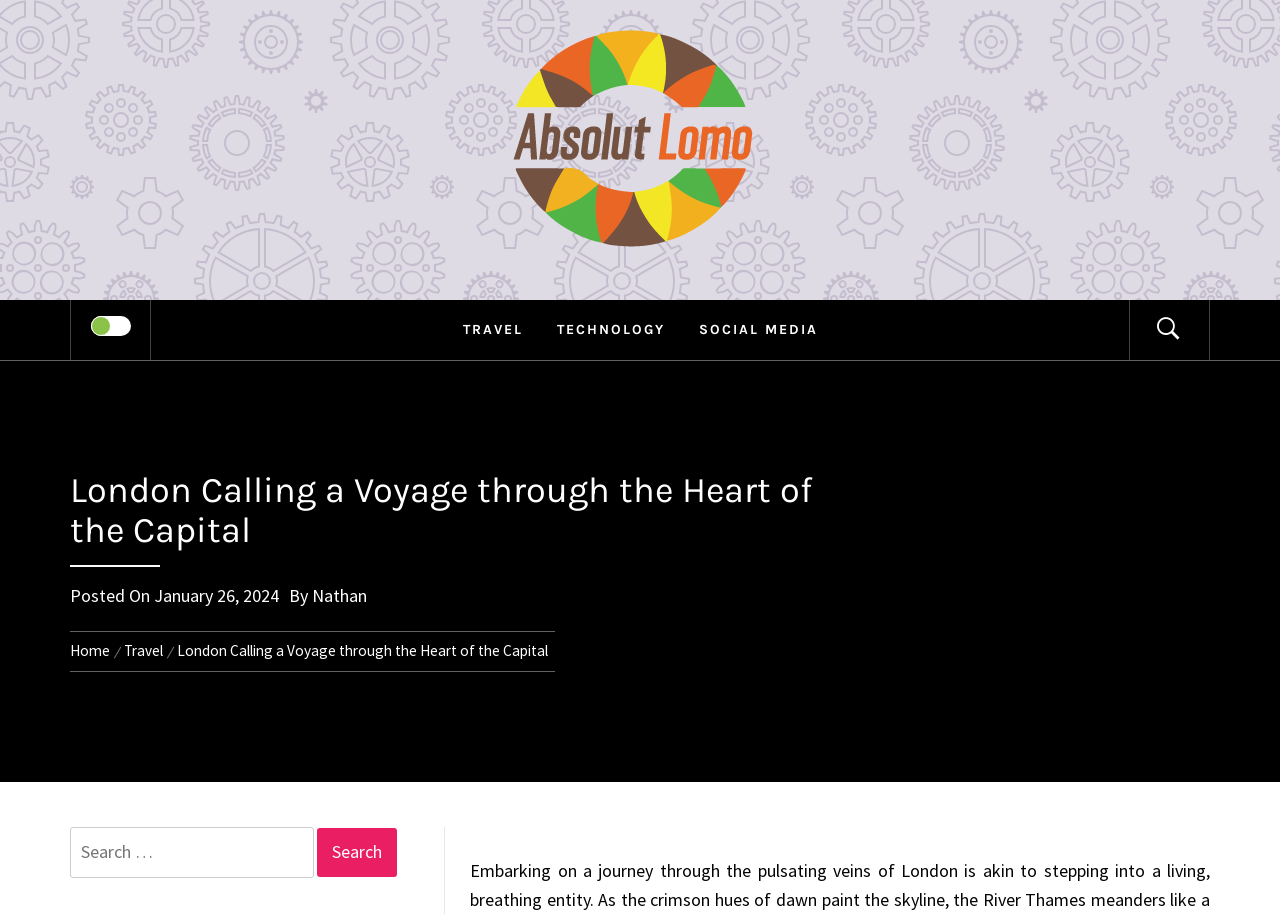Provide a brief response to the question below using a single word or phrase: 
What is the date the article was posted?

January 26, 2024